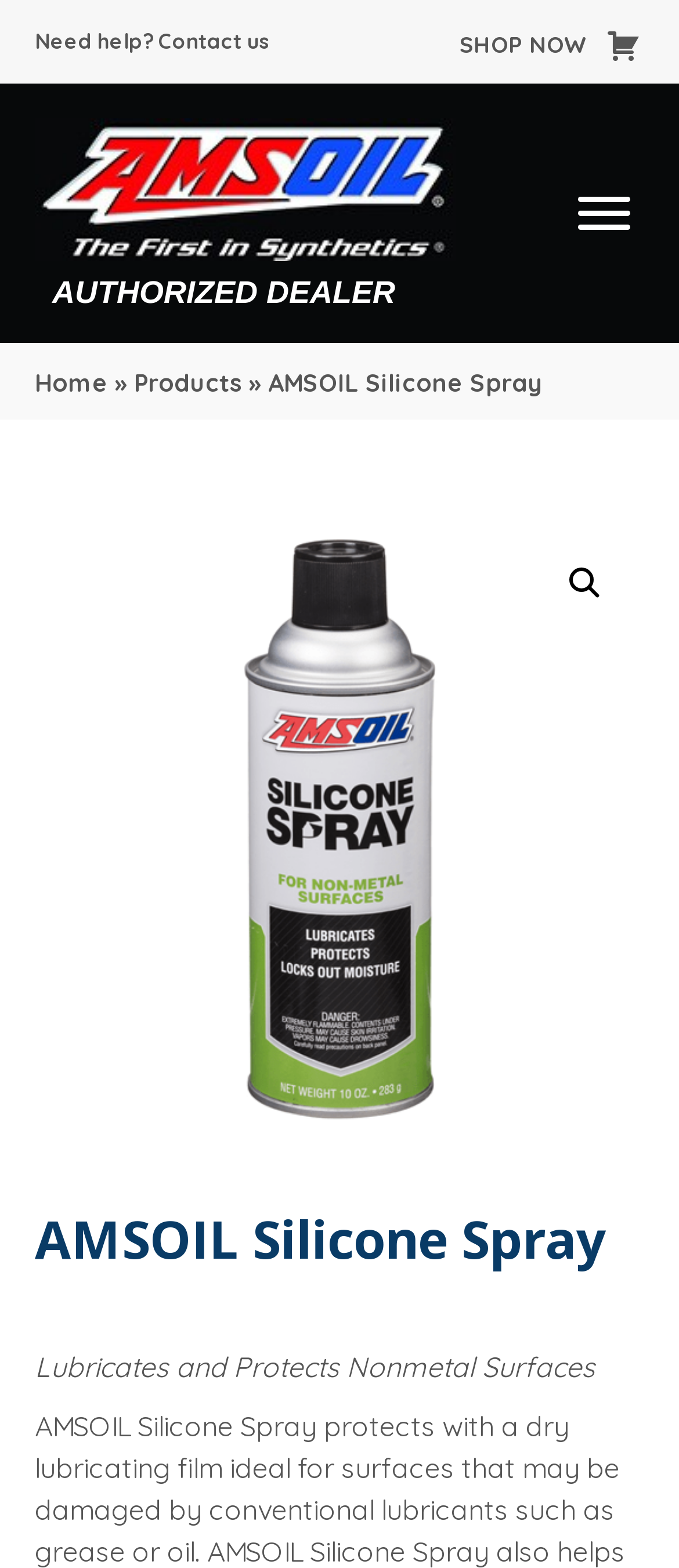Using the description: "Shop Now", determine the UI element's bounding box coordinates. Ensure the coordinates are in the format of four float numbers between 0 and 1, i.e., [left, top, right, bottom].

[0.672, 0.018, 0.949, 0.04]